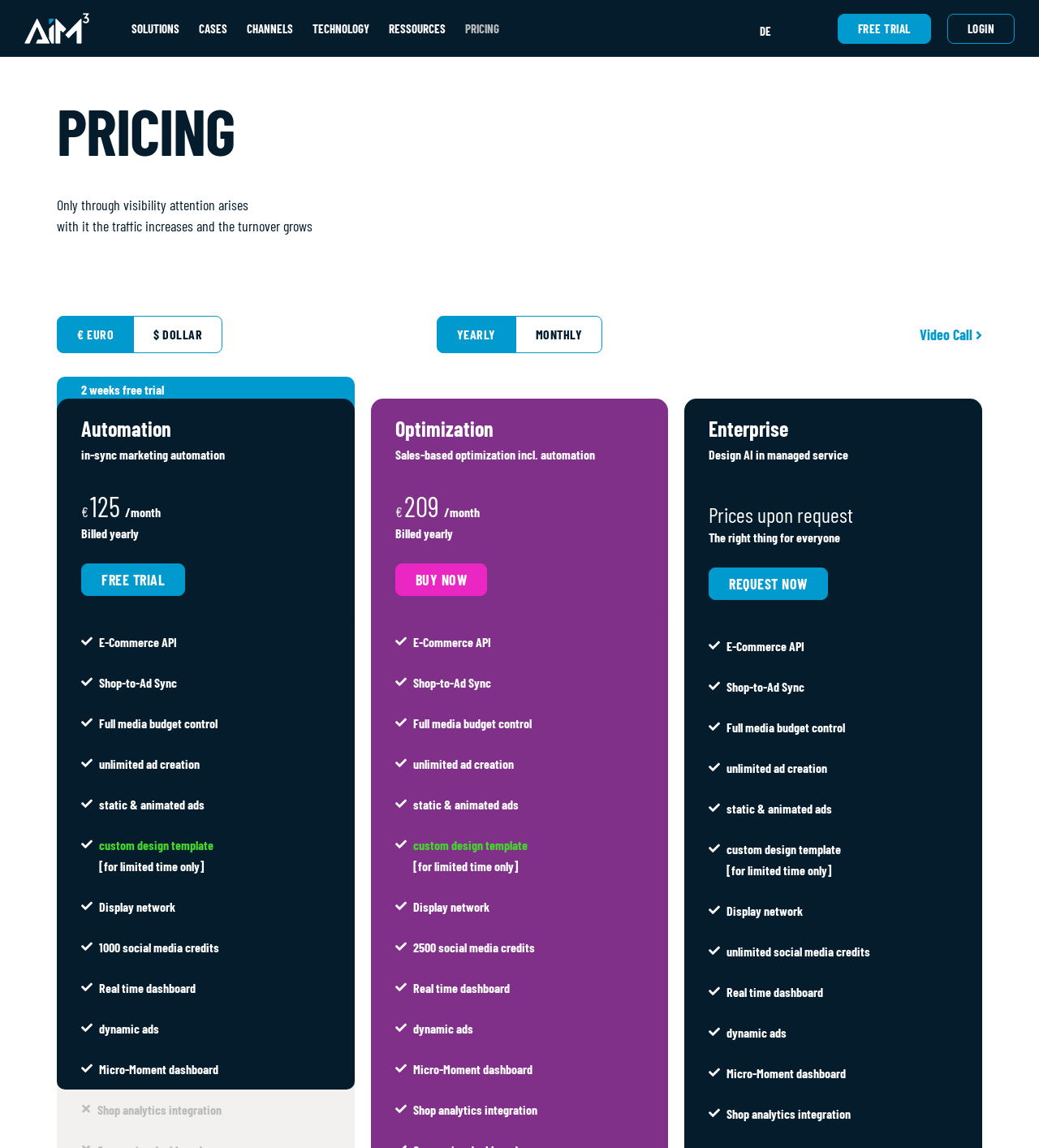Please identify the coordinates of the bounding box for the clickable region that will accomplish this instruction: "Click on the 'BRIM BORIUM' link".

None